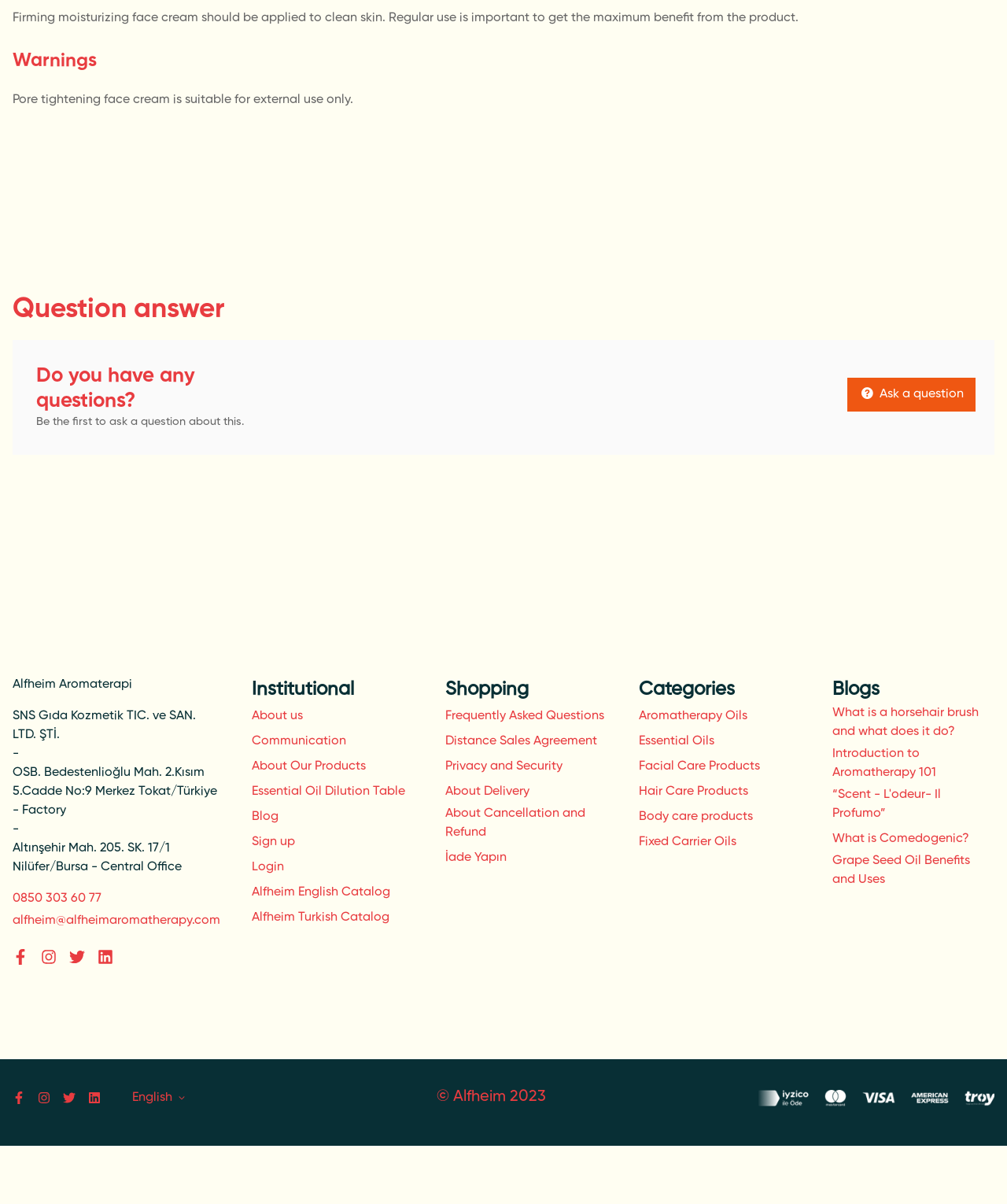Pinpoint the bounding box coordinates of the area that should be clicked to complete the following instruction: "View essential oil products". The coordinates must be given as four float numbers between 0 and 1, i.e., [left, top, right, bottom].

[0.634, 0.567, 0.709, 0.582]